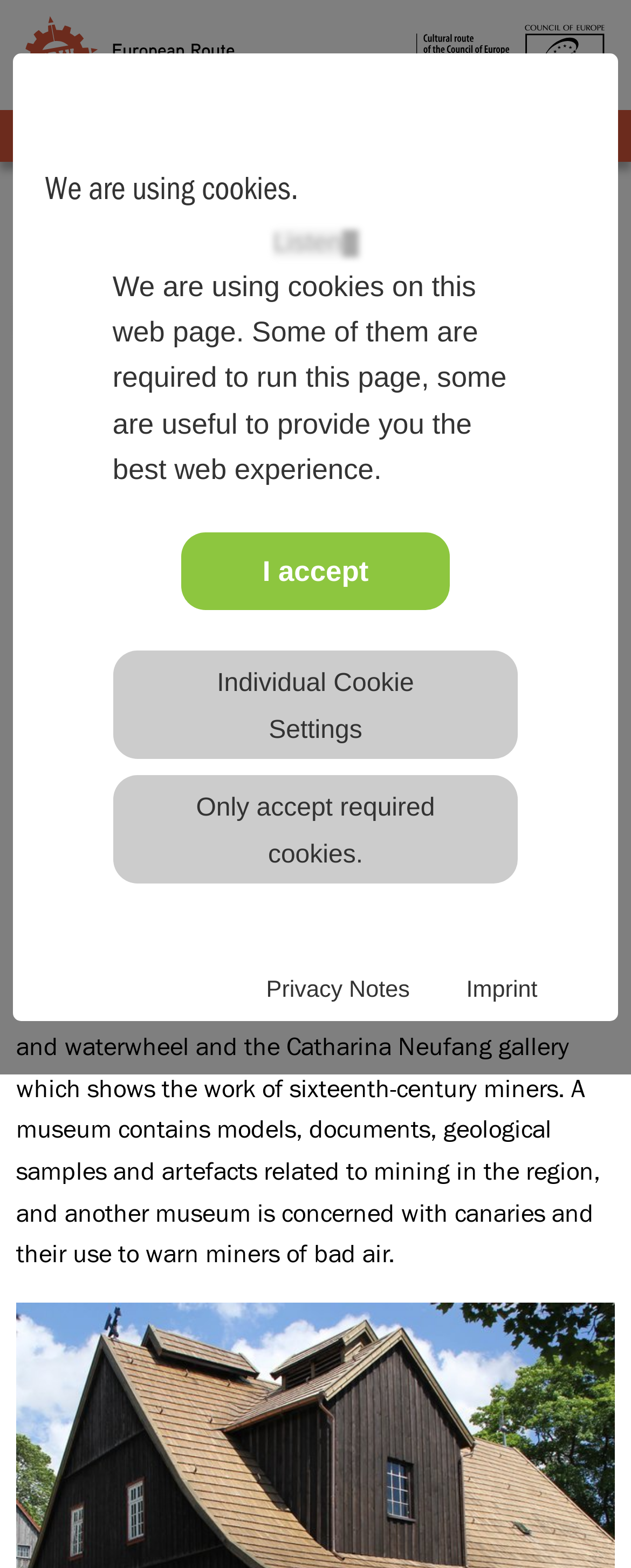Extract the primary header of the webpage and generate its text.

SAMSON MINING MUSEUM